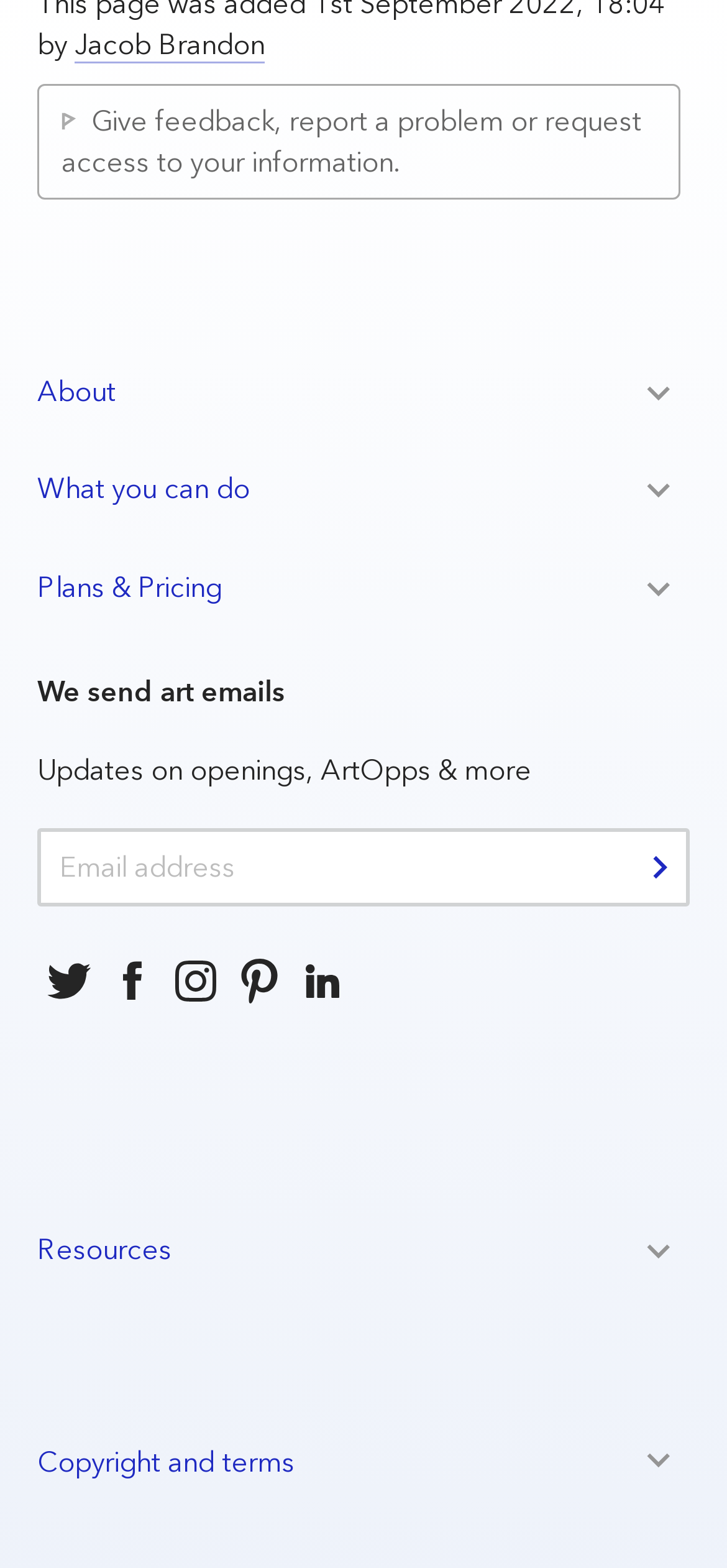Please specify the coordinates of the bounding box for the element that should be clicked to carry out this instruction: "Click on the 'Resources' toggle". The coordinates must be four float numbers between 0 and 1, formatted as [left, top, right, bottom].

[0.051, 0.768, 0.949, 0.827]